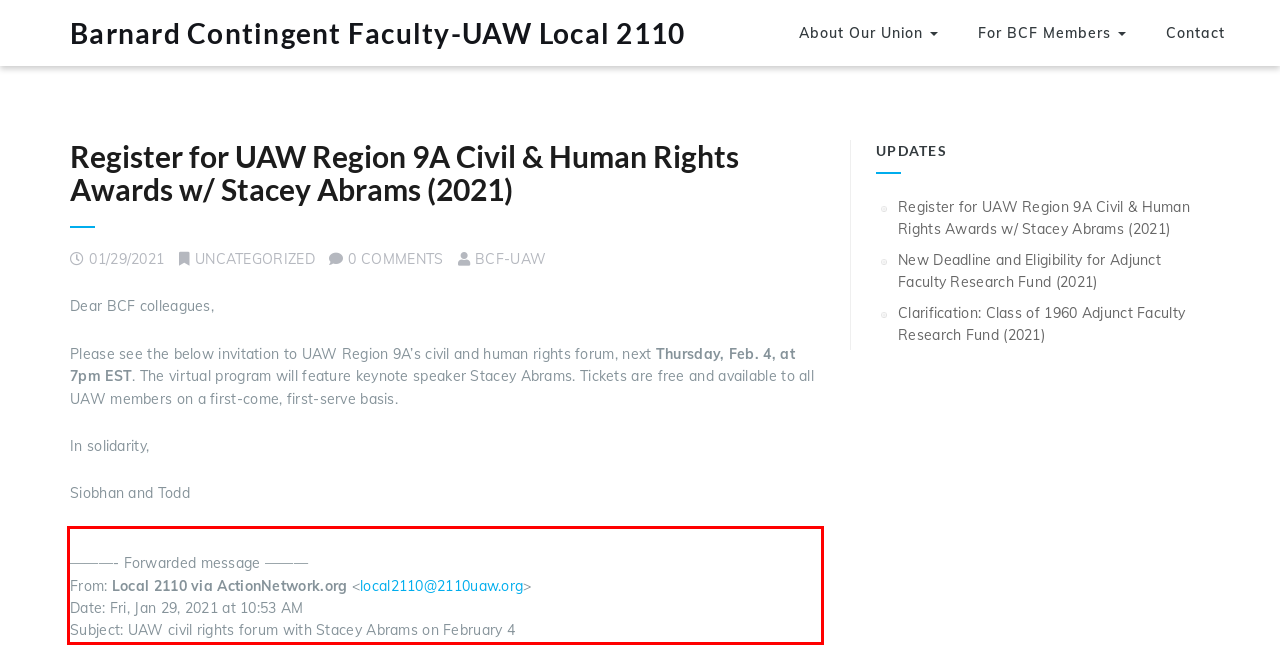Within the screenshot of a webpage, identify the red bounding box and perform OCR to capture the text content it contains.

———- Forwarded message ——— From: Local 2110 via ActionNetwork.org <local2110@2110uaw.org> Date: Fri, Jan 29, 2021 at 10:53 AM Subject: UAW civil rights forum with Stacey Abrams on February 4